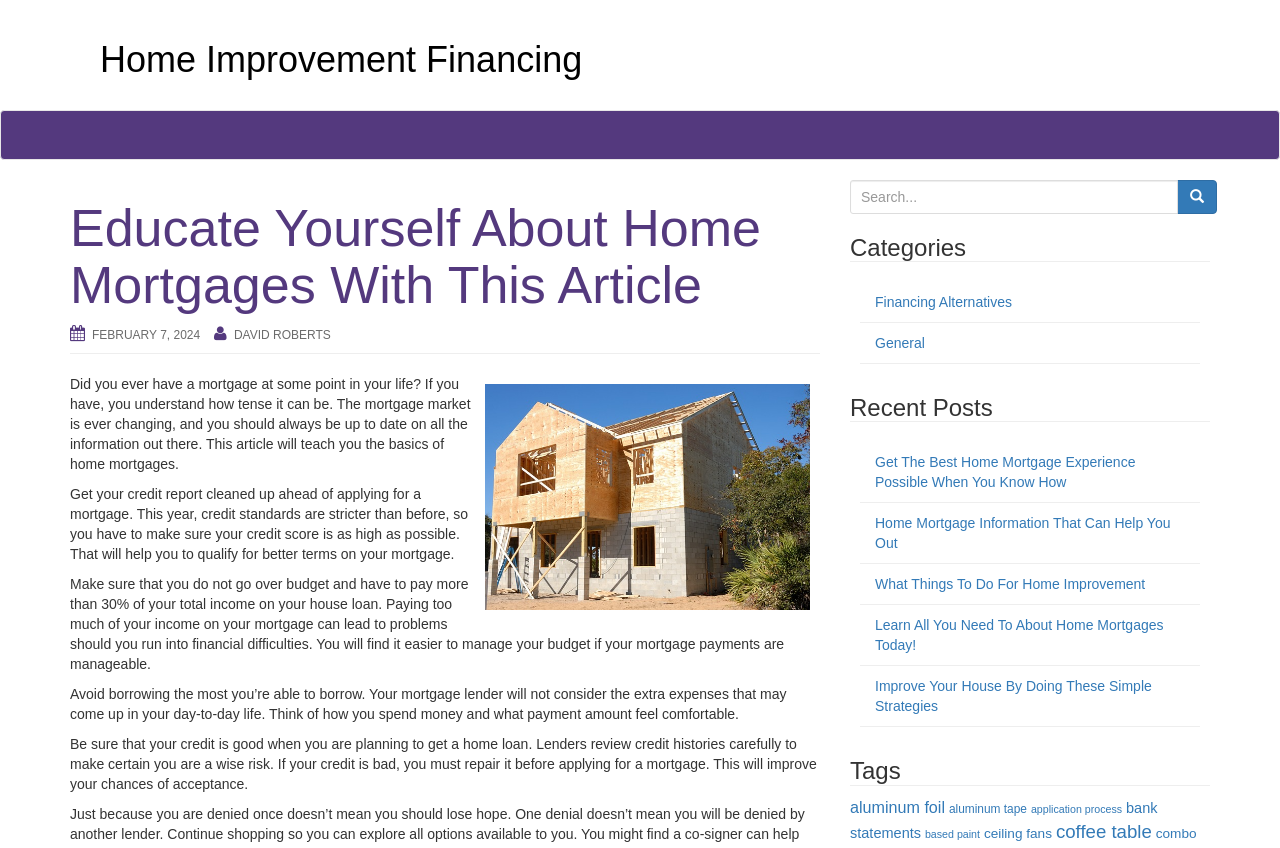Please find the bounding box coordinates in the format (top-left x, top-left y, bottom-right x, bottom-right y) for the given element description. Ensure the coordinates are floating point numbers between 0 and 1. Description: General

[0.684, 0.395, 0.723, 0.414]